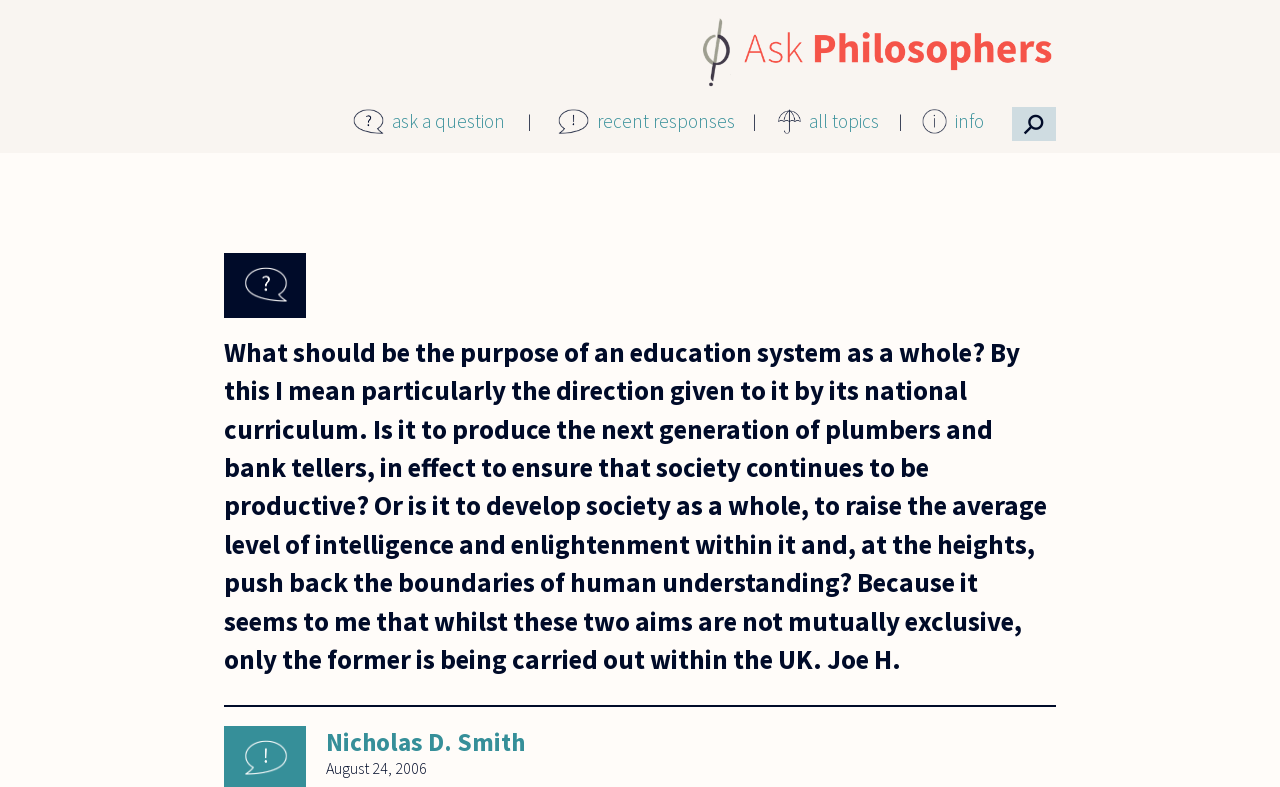Explain the features and main sections of the webpage comprehensively.

The webpage is a question and answer forum, specifically focused on philosophical discussions. At the top left corner, there is a link to "Skip to main content". Below this, there is a horizontal navigation bar with several links, including "ask a question", "recent responses", "all topics", and "info", each accompanied by an icon. 

The main content of the page is a question posed by a user, Joe H., which is displayed in a large font size. The question is about the purpose of an education system, and whether it should focus on producing skilled workers or on developing society as a whole. 

Below the question, there is a response from Nicholas D. Smith, which is marked with a timestamp of August 24, 2006. The response is not explicitly stated, but it is likely a philosophical discussion related to the original question. 

At the bottom of the page, there is a footer section that contains additional information, but the exact details are not specified.